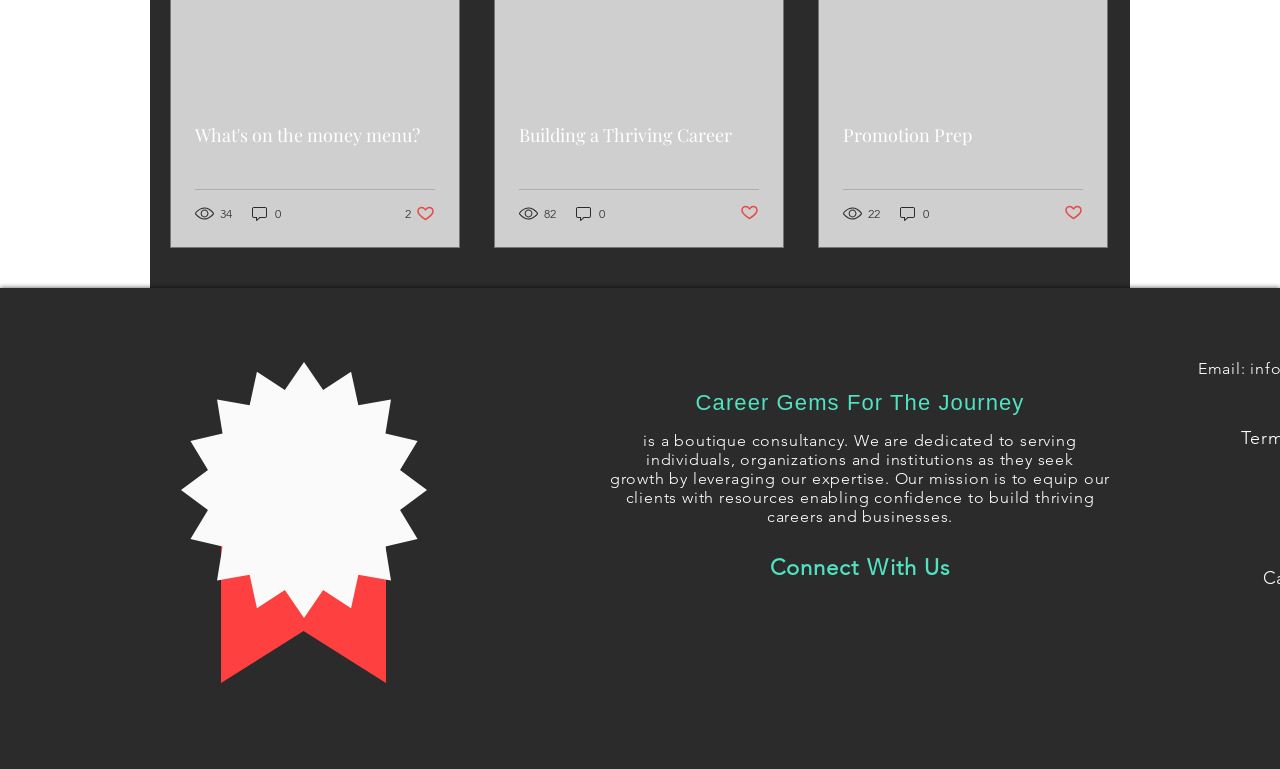How many views does the 'Building a Thriving Career' post have?
Provide a detailed answer to the question using information from the image.

The webpage has a link 'Building a Thriving Career' with a generic element '82 views' next to it, indicating that the post has 82 views.